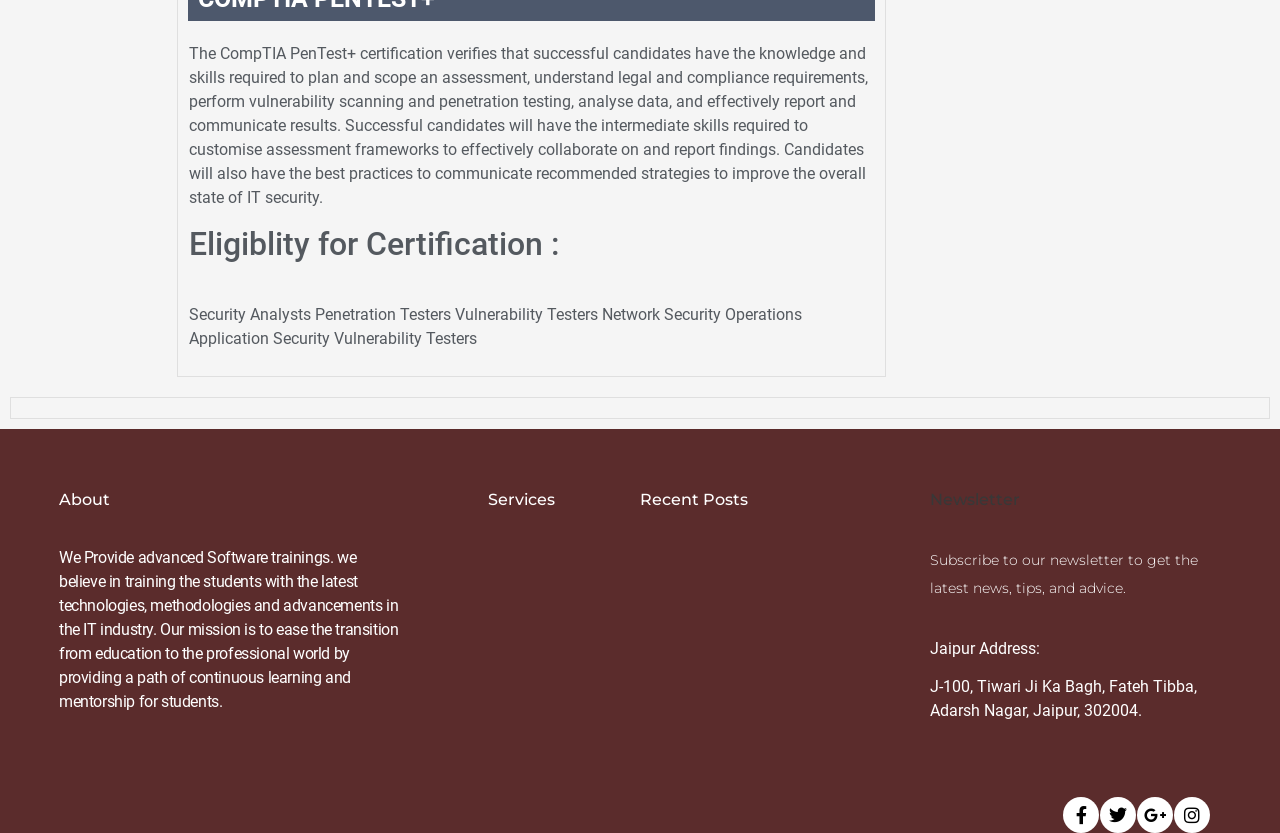Give the bounding box coordinates for the element described by: "iPhone".

None